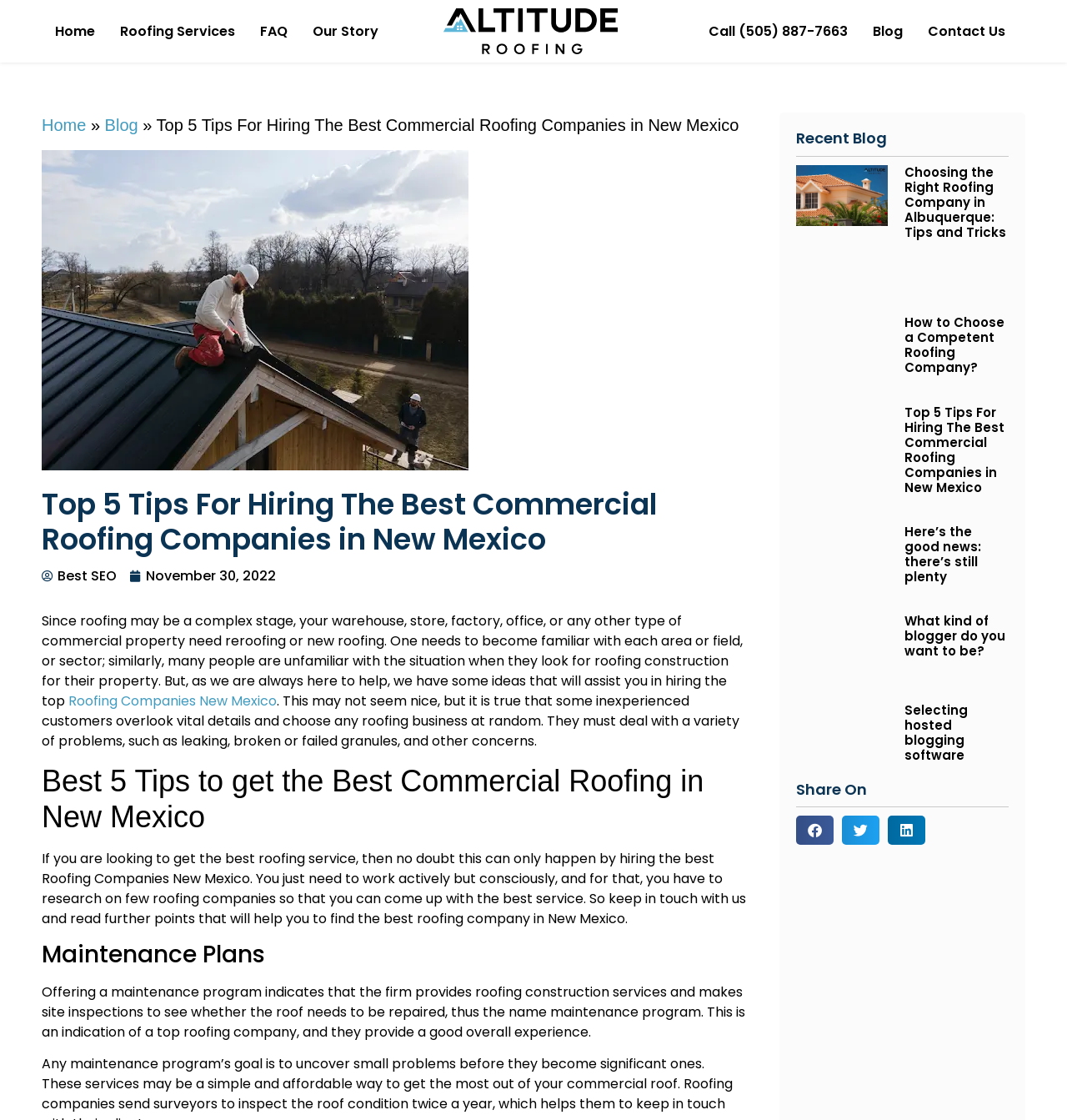Give an in-depth explanation of the webpage layout and content.

This webpage is about hiring the best commercial roofing companies in New Mexico. At the top, there is a logo of Altitude Roofing, accompanied by a navigation menu with links to "Home", "Roofing Services", "FAQ", "Our Story", and "Blog". Below the navigation menu, there is a call-to-action link to call the company.

The main content of the webpage is divided into sections. The first section has a heading "Top 5 Tips For Hiring The Best Commercial Roofing Companies in New Mexico" and provides an introduction to the importance of hiring a good roofing company. The section is accompanied by an image related to commercial roofing companies.

The next section provides five tips for hiring the best commercial roofing company, with each tip explained in a separate paragraph. The section is headed "Best 5 Tips to get the Best Commercial Roofing in New Mexico". One of the tips is about maintenance plans, which is explained in detail.

On the right side of the webpage, there is a section titled "Recent Blog" that lists five recent blog posts with links to each post. Each post has a heading and a brief summary.

At the bottom of the webpage, there are social media sharing buttons to share the content on Facebook, Twitter, and LinkedIn.